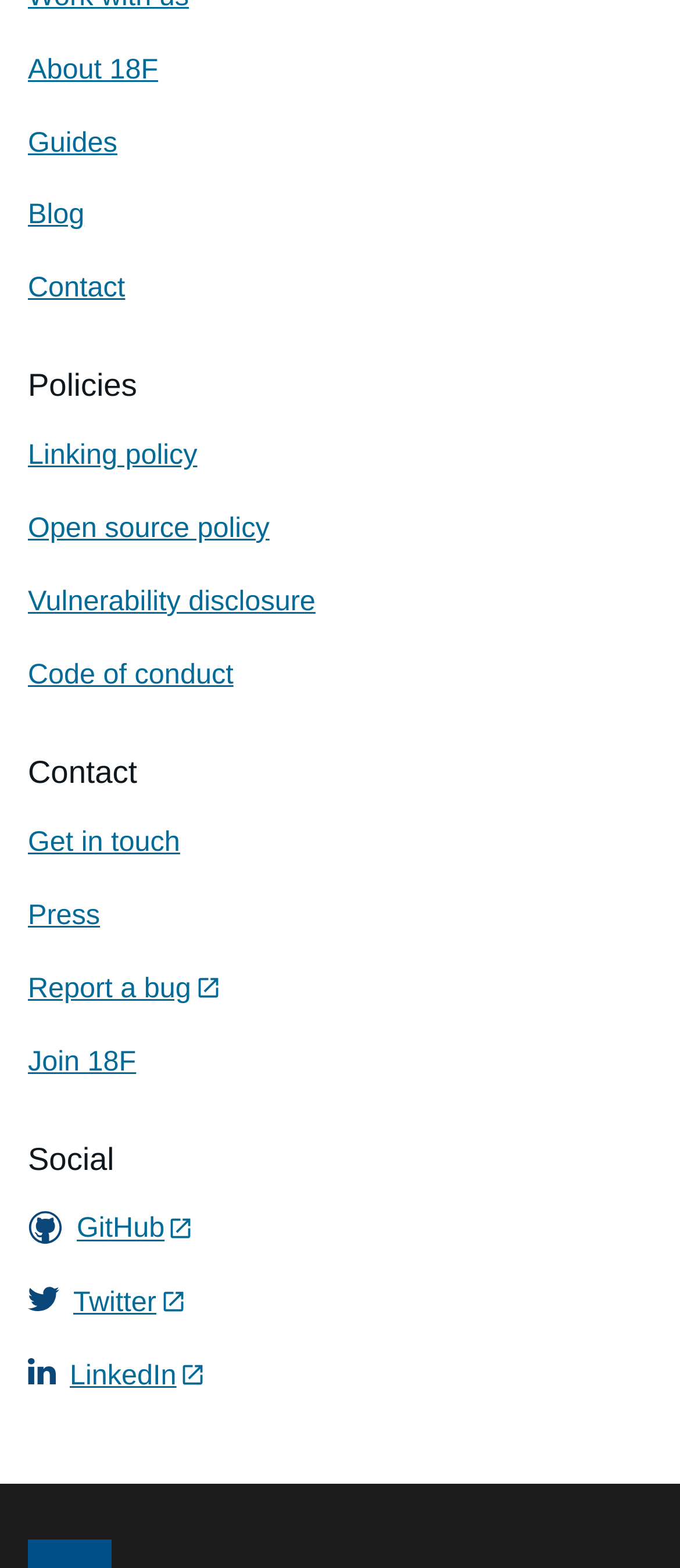What is the first policy listed?
Craft a detailed and extensive response to the question.

By examining the webpage, I found a heading 'Policies' followed by several links. The first link under this heading is 'Linking policy', which is the answer to this question.